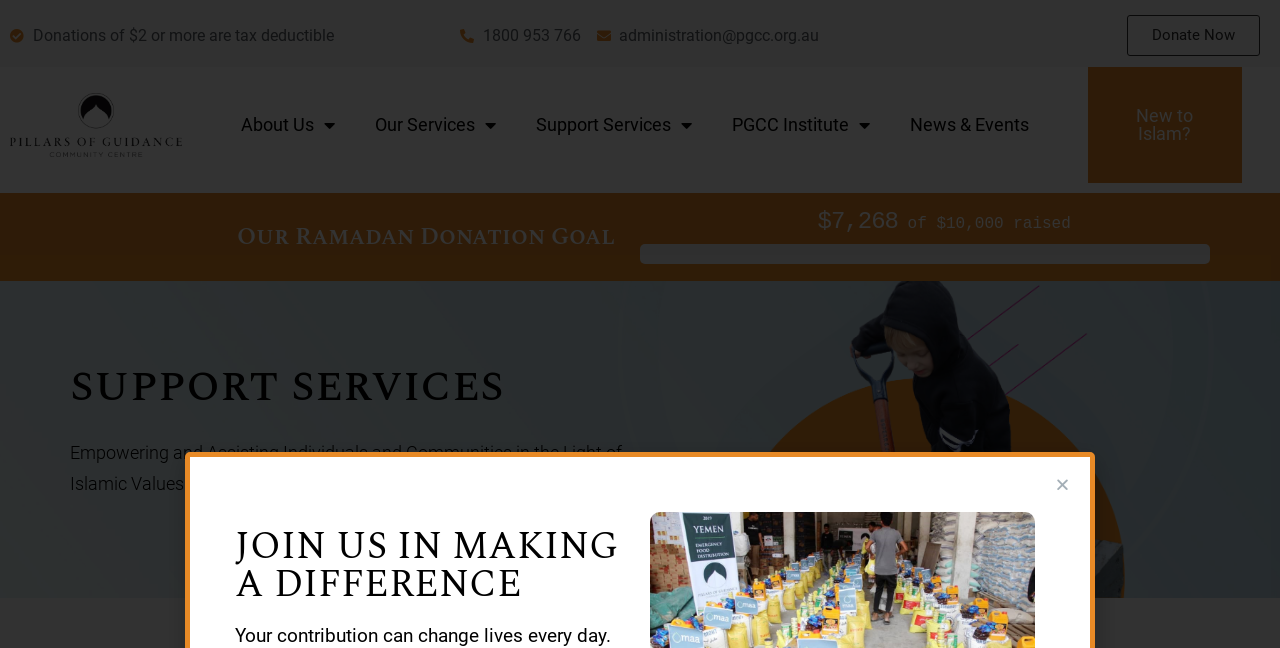Reply to the question with a single word or phrase:
What is the current progress of the donation goal?

72.68%